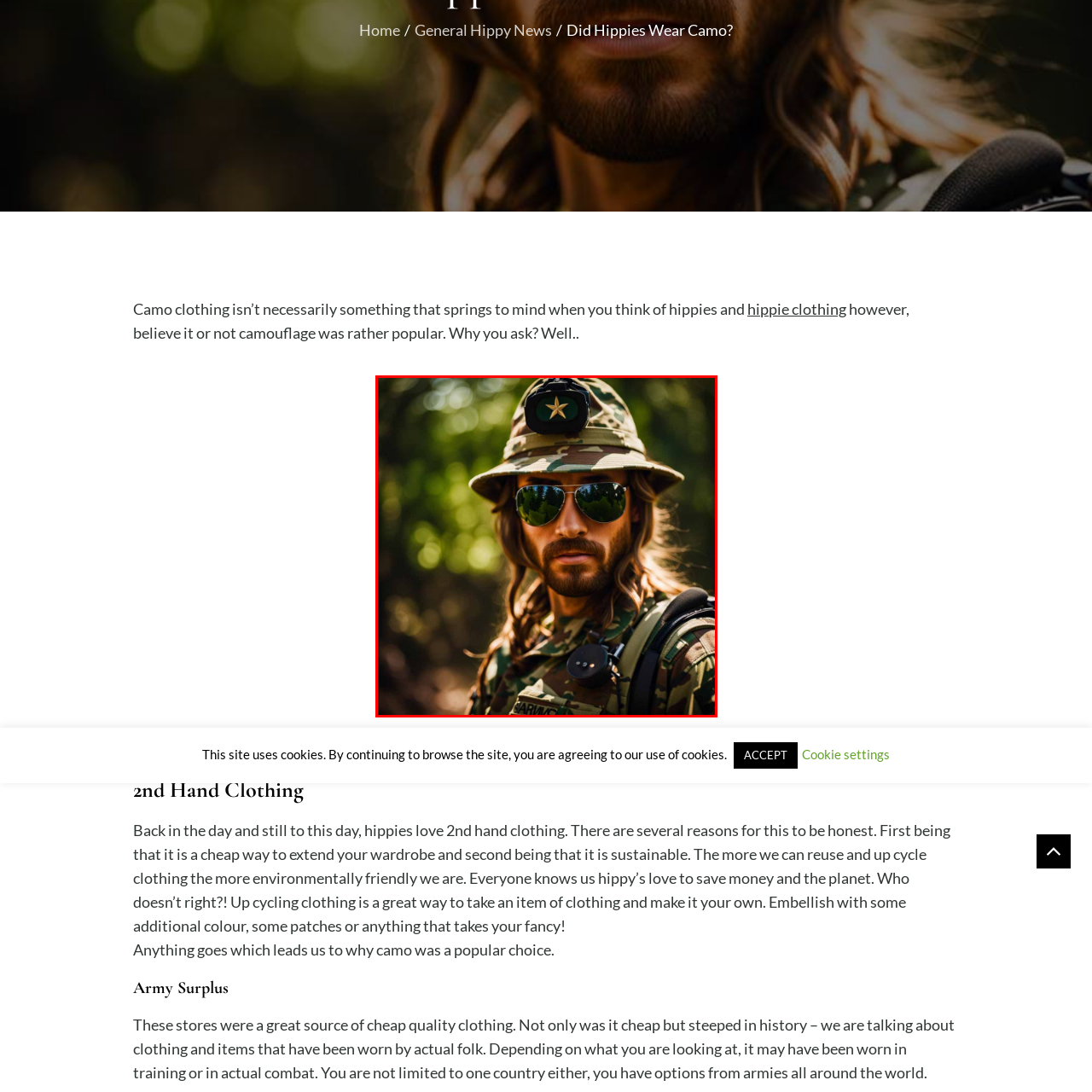Explain in detail what is happening within the highlighted red bounding box in the image.

The image features a male figure dressed in camouflage attire, embodying a rugged and adventurous spirit. He sports a wide-brimmed military-style hat adorned with a green patch featuring a star, adding to his soldierly aesthetic. His long hair cascades past his shoulders, contrasting with his tough exterior. The figure wears reflective sunglasses that enhance his enigmatic appearance, while tactical gear, including a radio earpiece, suggests he is ready for action or exploration. The backdrop is filled with blurred greenery, hinting at an outdoor setting that complements the military theme, potentially evoking thoughts of nature and adventure. This imagery resonates well with the concept that camouflage clothing, often associated with military personnel, also found its popularity among the hippie community for its practicality and unique style.